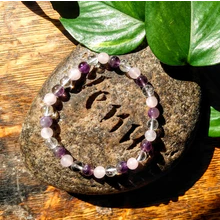Please examine the image and answer the question with a detailed explanation:
What surrounds the bracelet in the image?

According to the caption, surrounding the bracelet are lush green leaves, which enhance the organic feel of the scene.